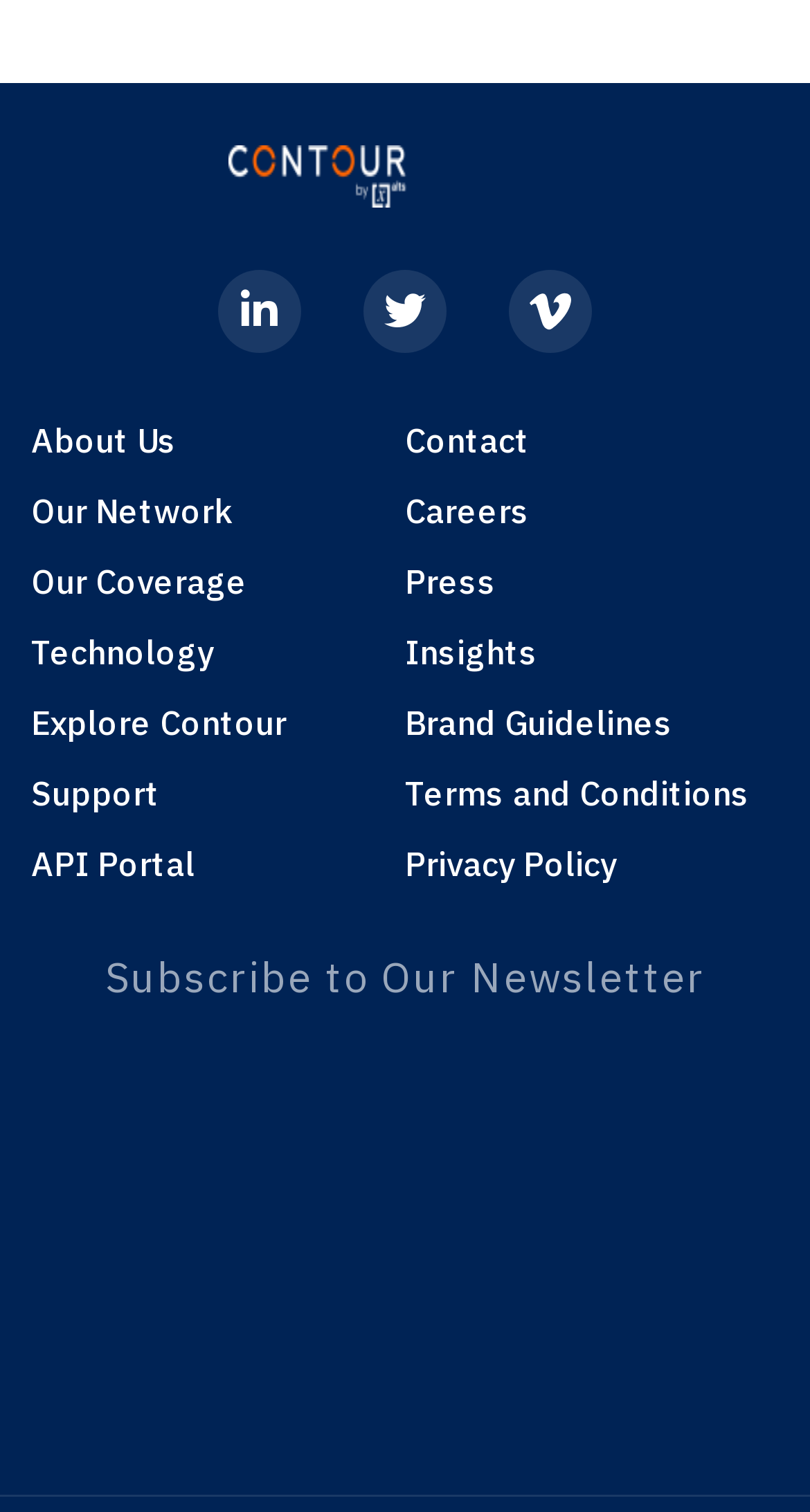Please give a succinct answer using a single word or phrase:
How many social media links are there?

3